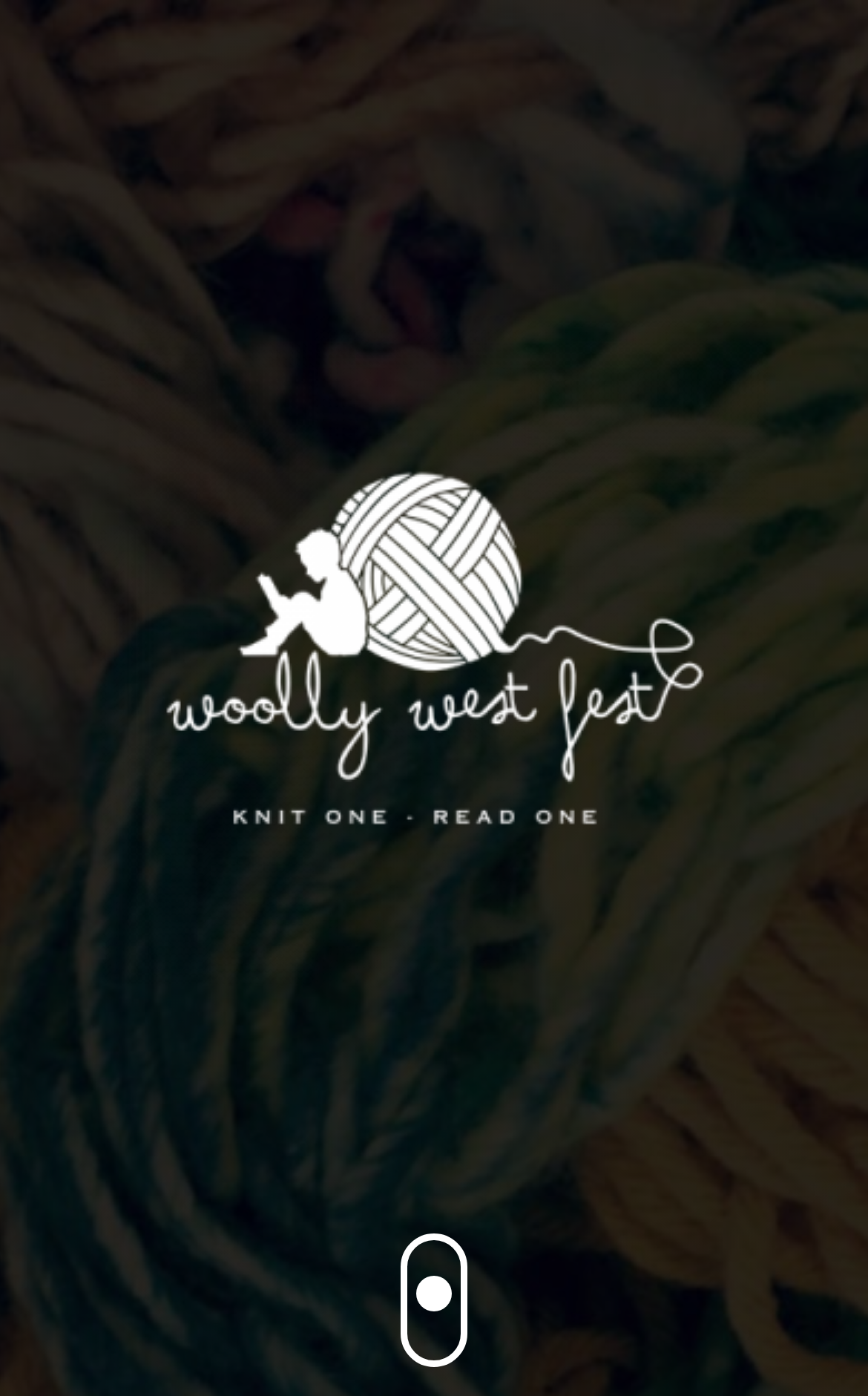Given the webpage screenshot, identify the bounding box of the UI element that matches this description: "title="Scroll to information"".

[0.462, 0.884, 0.538, 0.979]